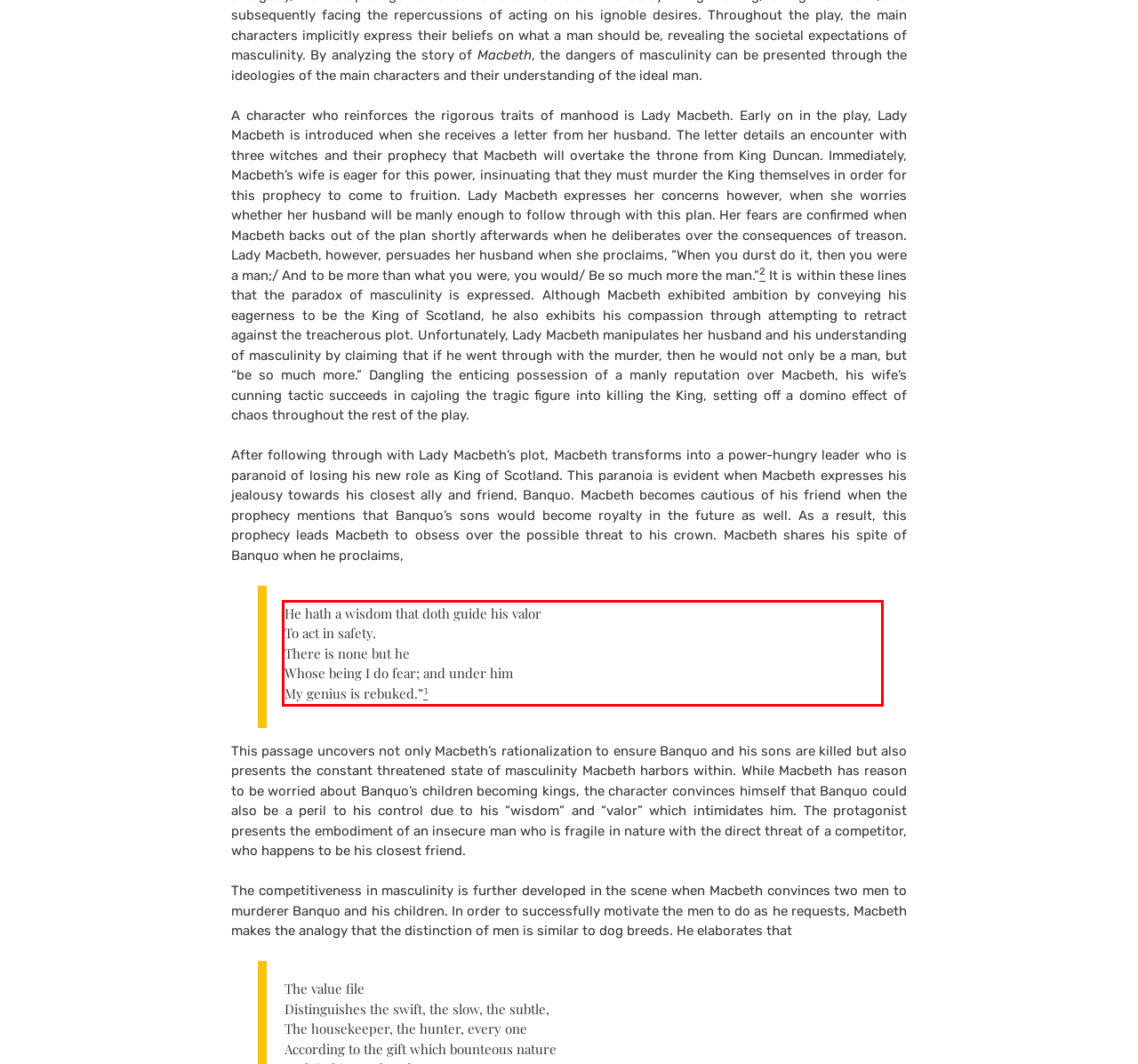Look at the screenshot of the webpage, locate the red rectangle bounding box, and generate the text content that it contains.

He hath a wisdom that doth guide his valor To act in safety. There is none but he Whose being I do fear; and under him My genius is rebuked.”3